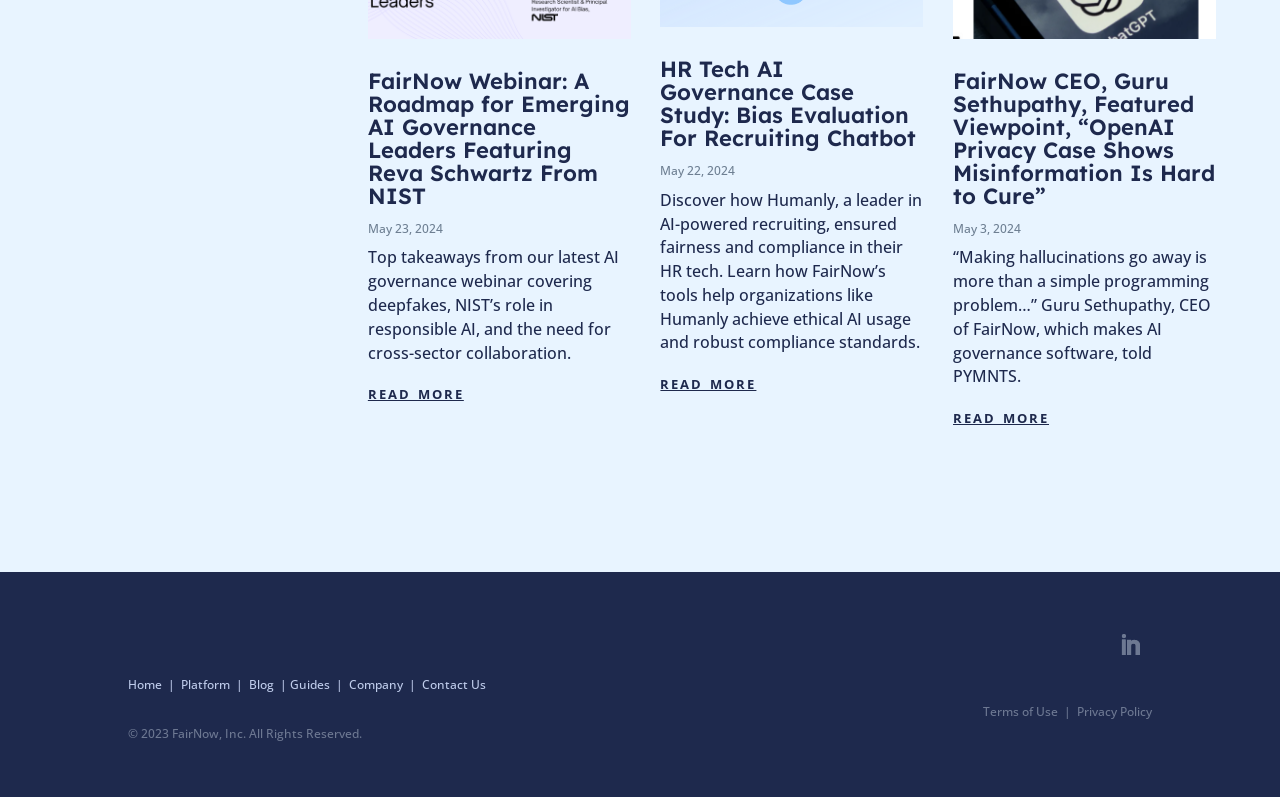Analyze the image and answer the question with as much detail as possible: 
What is the topic of the HR Tech AI Governance Case Study?

The topic of the HR Tech AI Governance Case Study can be found in the second section of the webpage, where it says 'HR Tech AI Governance Case Study: Bias Evaluation For Recruiting Chatbot' in a heading element.